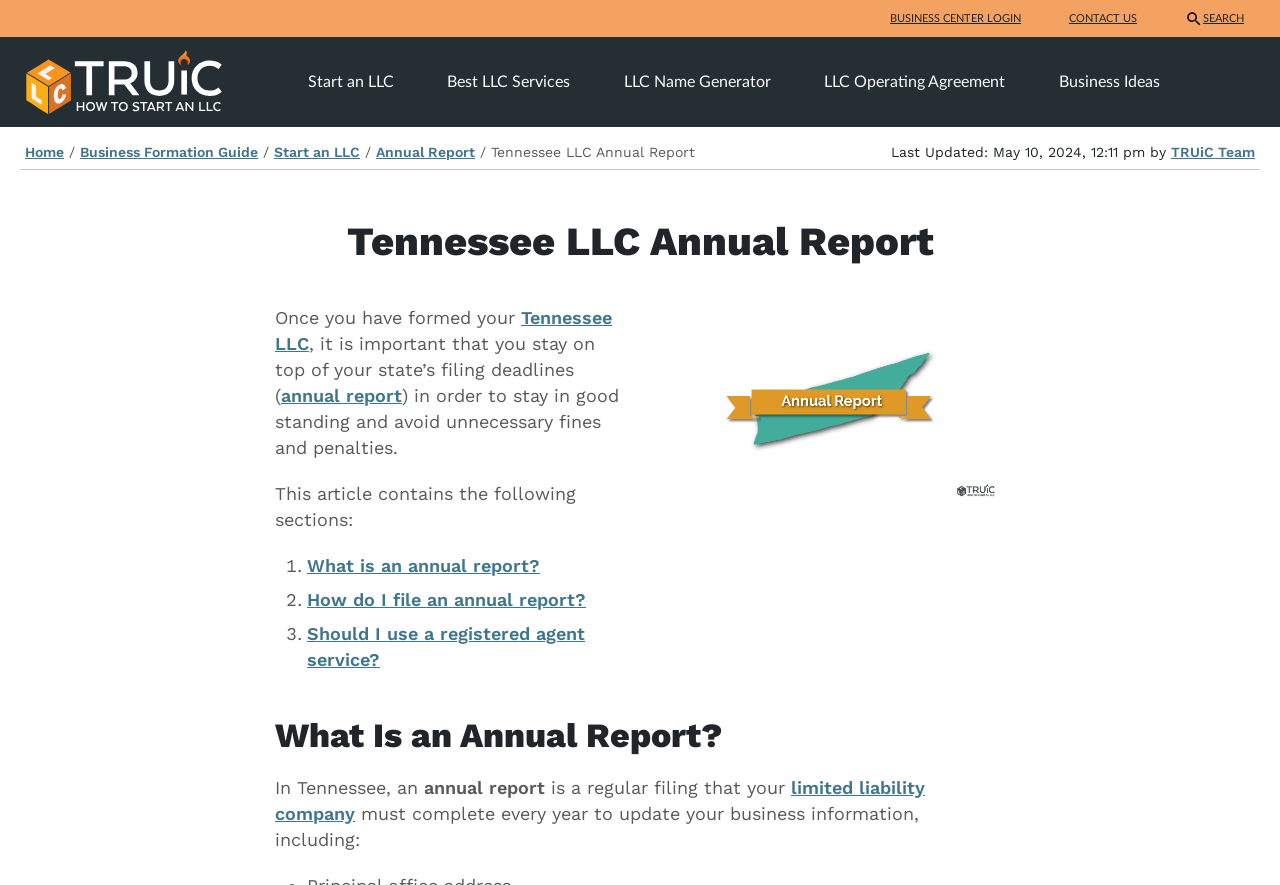Answer this question using a single word or a brief phrase:
What is the topic of the article?

Tennessee LLC Annual Report